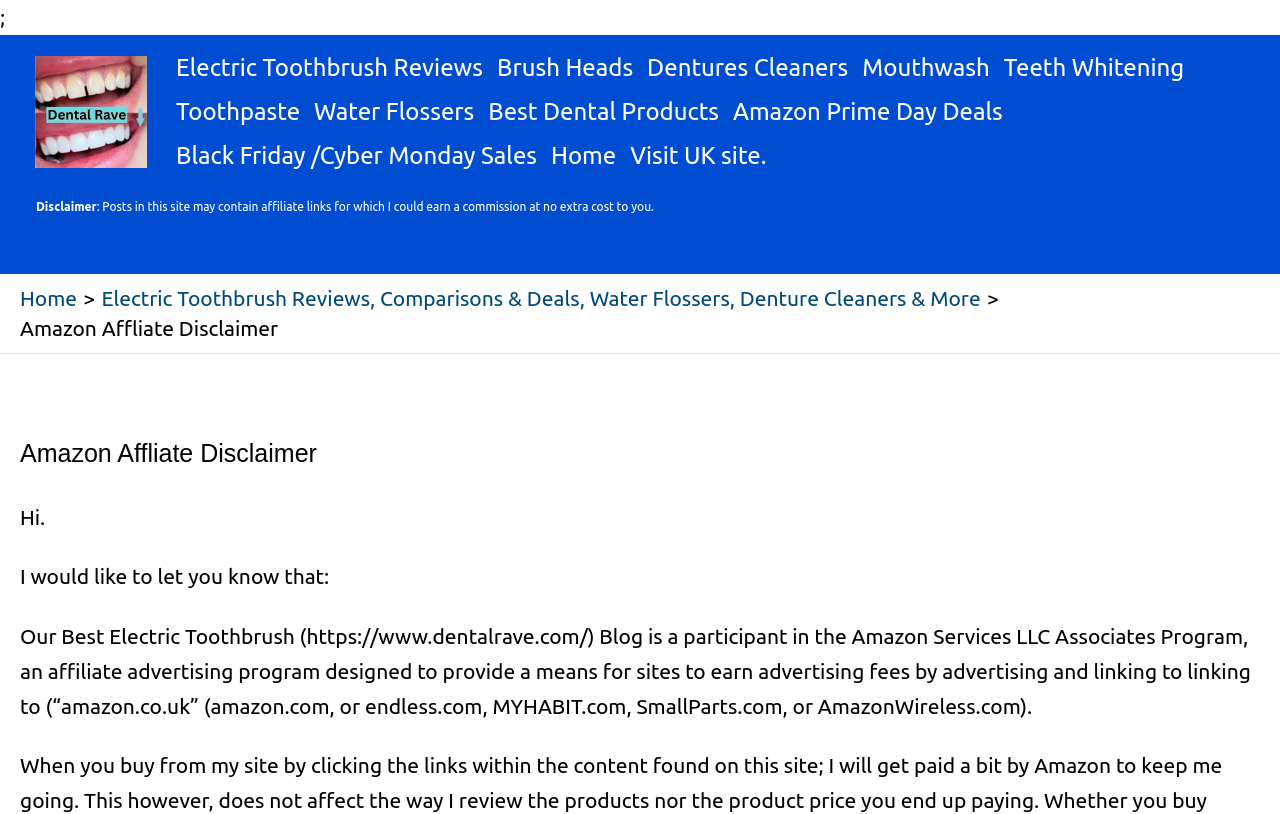Provide a single word or phrase answer to the question: 
Is there a UK version of the website?

Yes